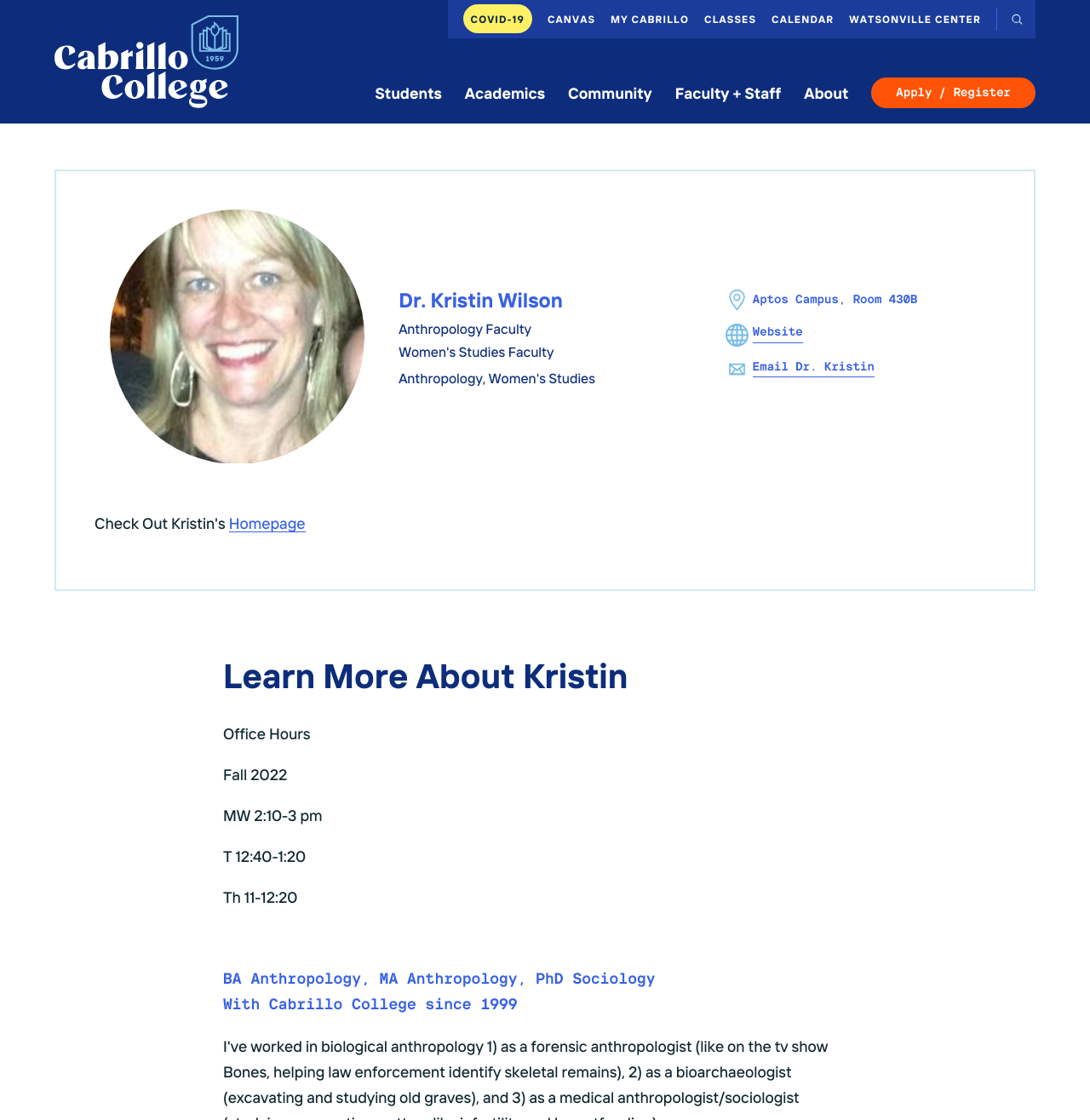Describe all the visual and textual components of the webpage comprehensively.

This webpage is about Kristin J Wilson, an anthropology faculty member at Cabrillo College. At the top left corner, there is a small image and a link. Below this, there are several links to important college resources, including COVID-19 information, CANVAS, MY CABRILLO, CLASSES, CALENDAR, and WATSONVILLE CENTER. 

To the right of these links, there are two buttons with small images. Below these buttons, there are links to different sections of the college website, including Students, Academics, Community, Faculty + Staff, About, and Apply / Register.

The main content of the page is about Dr. Kristin Wilson. There is a large image of her, accompanied by her name and title in text. Below this, there is a figure with three images, including a placeholder image. 

The text on the page describes Dr. Wilson's background, including her education and experience at Cabrillo College since 1999. It also lists her office hours for Fall 2022. There are links to her website and email, as well as a heading that invites visitors to learn more about her.